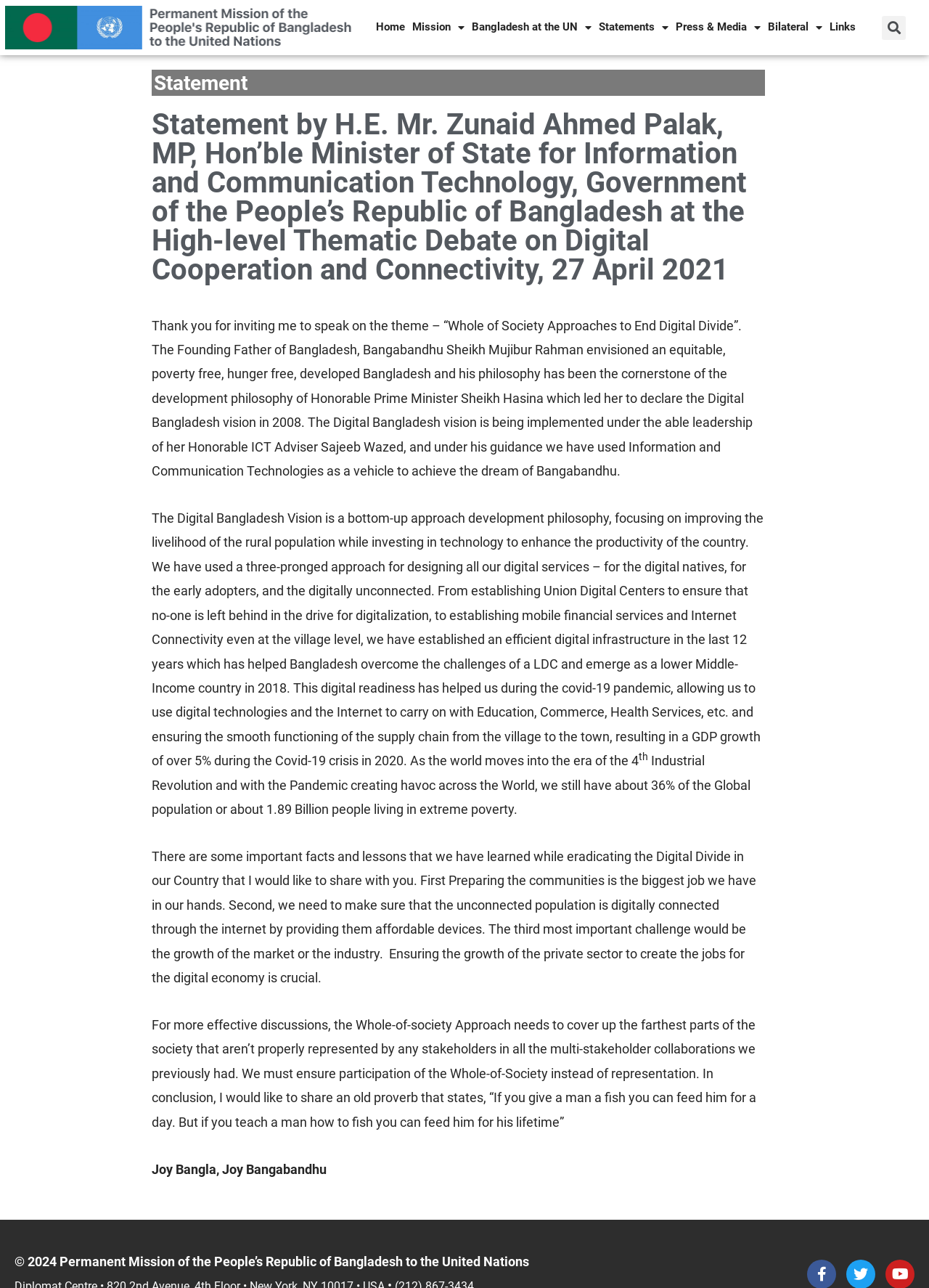Based on the element description Links, identify the bounding box coordinates for the UI element. The coordinates should be in the format (top-left x, top-left y, bottom-right x, bottom-right y) and within the 0 to 1 range.

[0.889, 0.011, 0.925, 0.031]